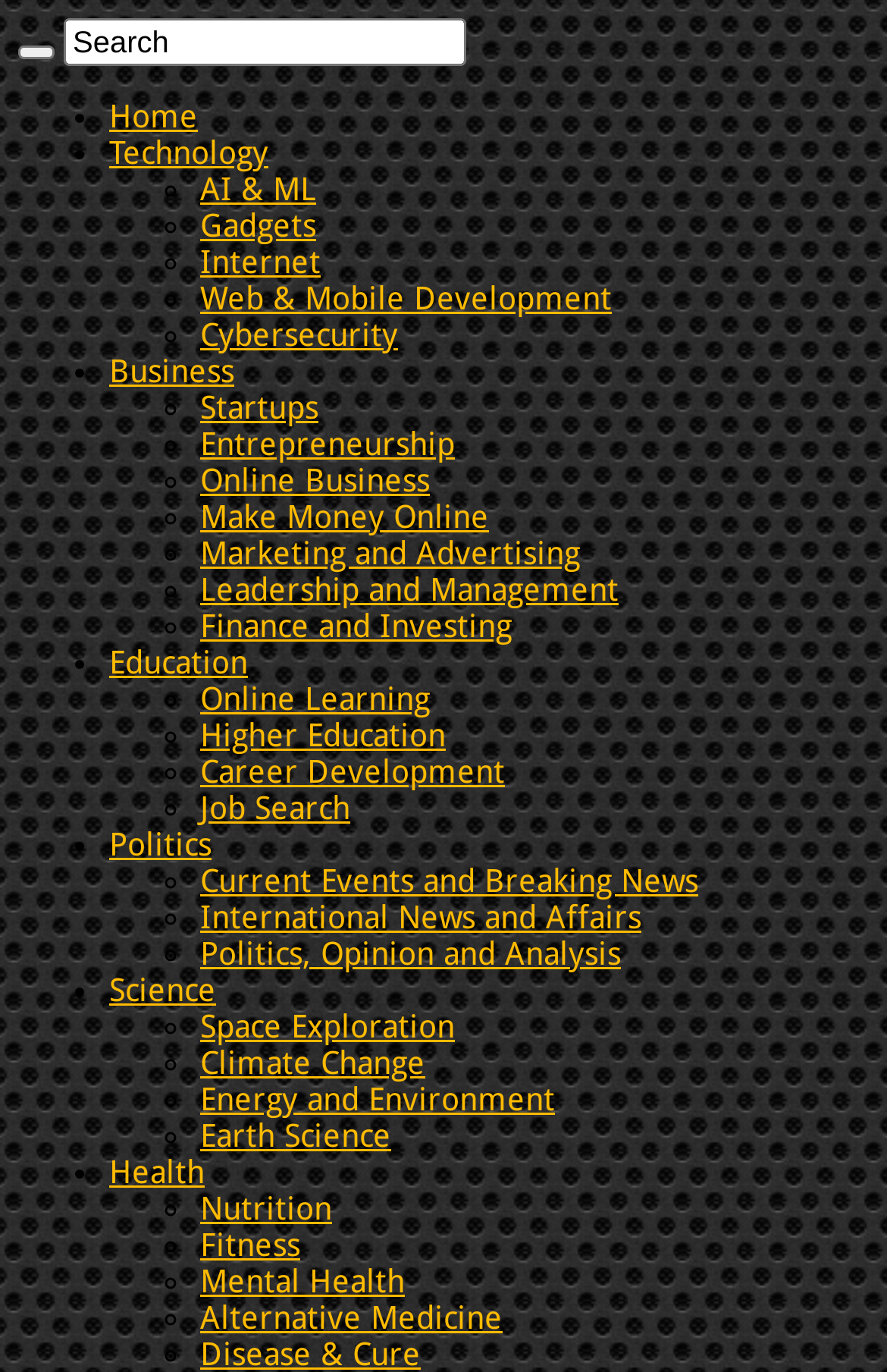What is the first category listed on the webpage? Look at the image and give a one-word or short phrase answer.

Home